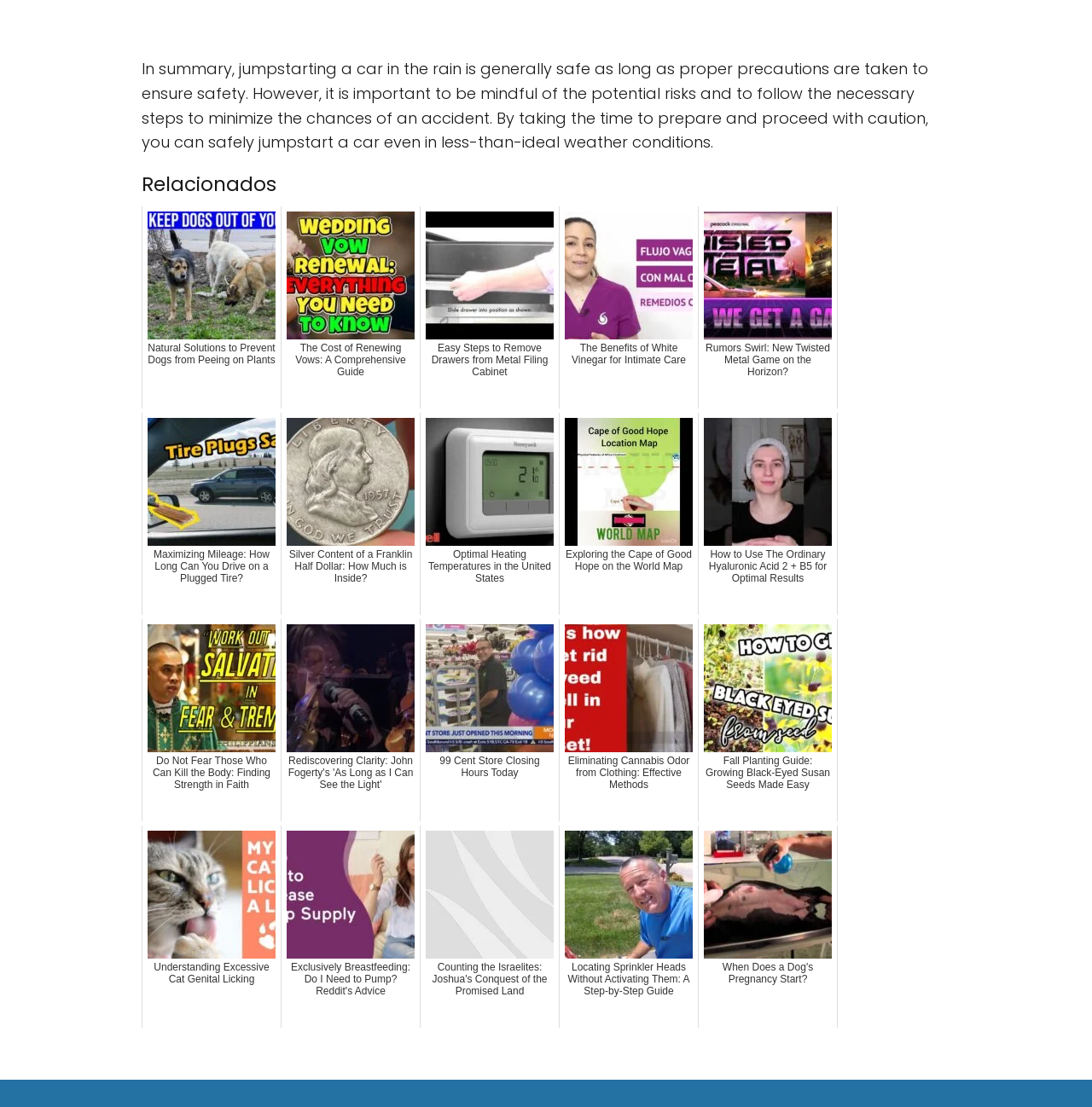Provide the bounding box coordinates for the specified HTML element described in this description: "Understanding Excessive Cat Genital Licking". The coordinates should be four float numbers ranging from 0 to 1, in the format [left, top, right, bottom].

[0.13, 0.746, 0.258, 0.928]